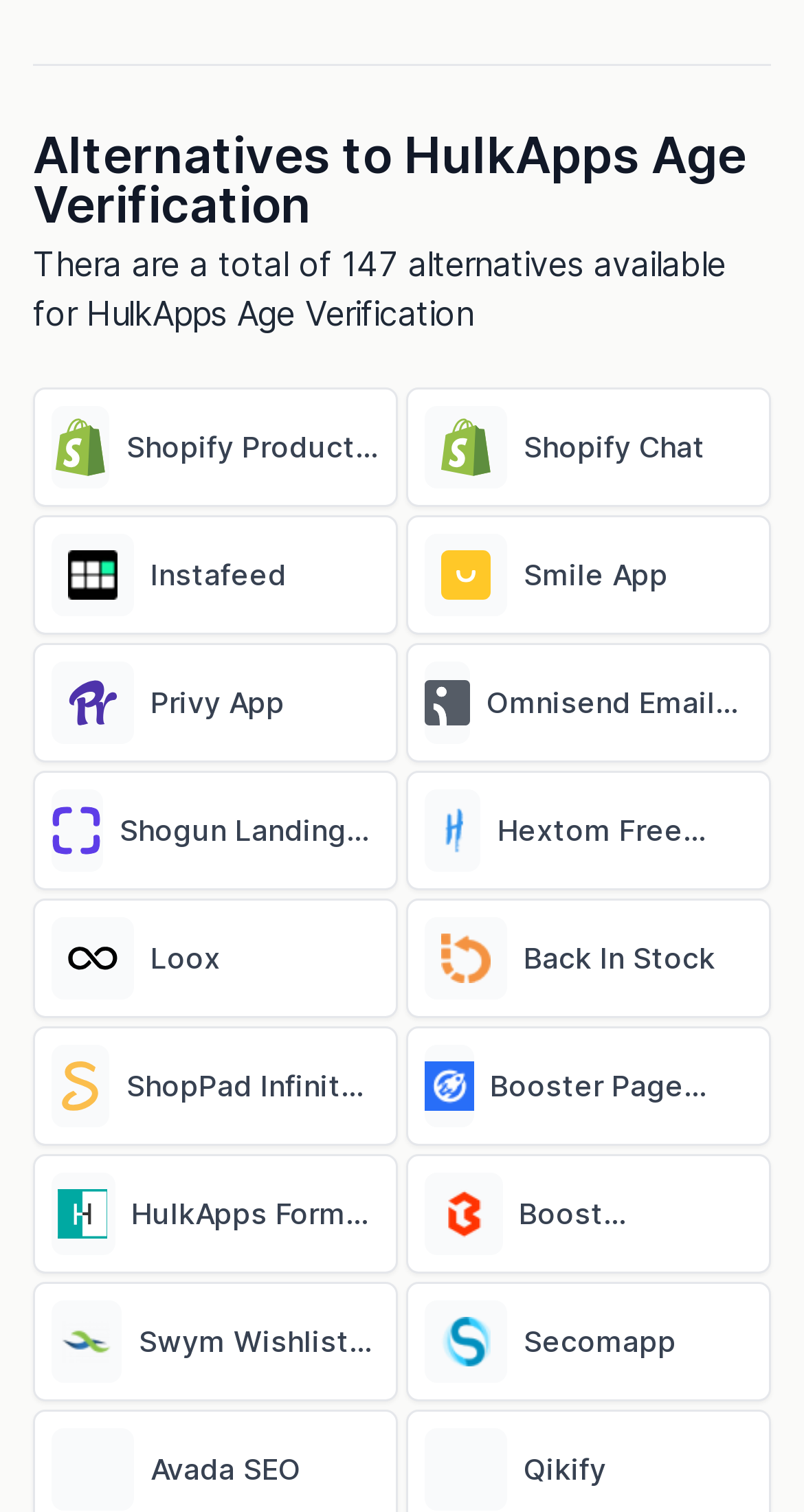Determine the bounding box coordinates for the region that must be clicked to execute the following instruction: "Learn about Omnisend Email Marketing & SMS".

[0.505, 0.838, 0.959, 0.917]